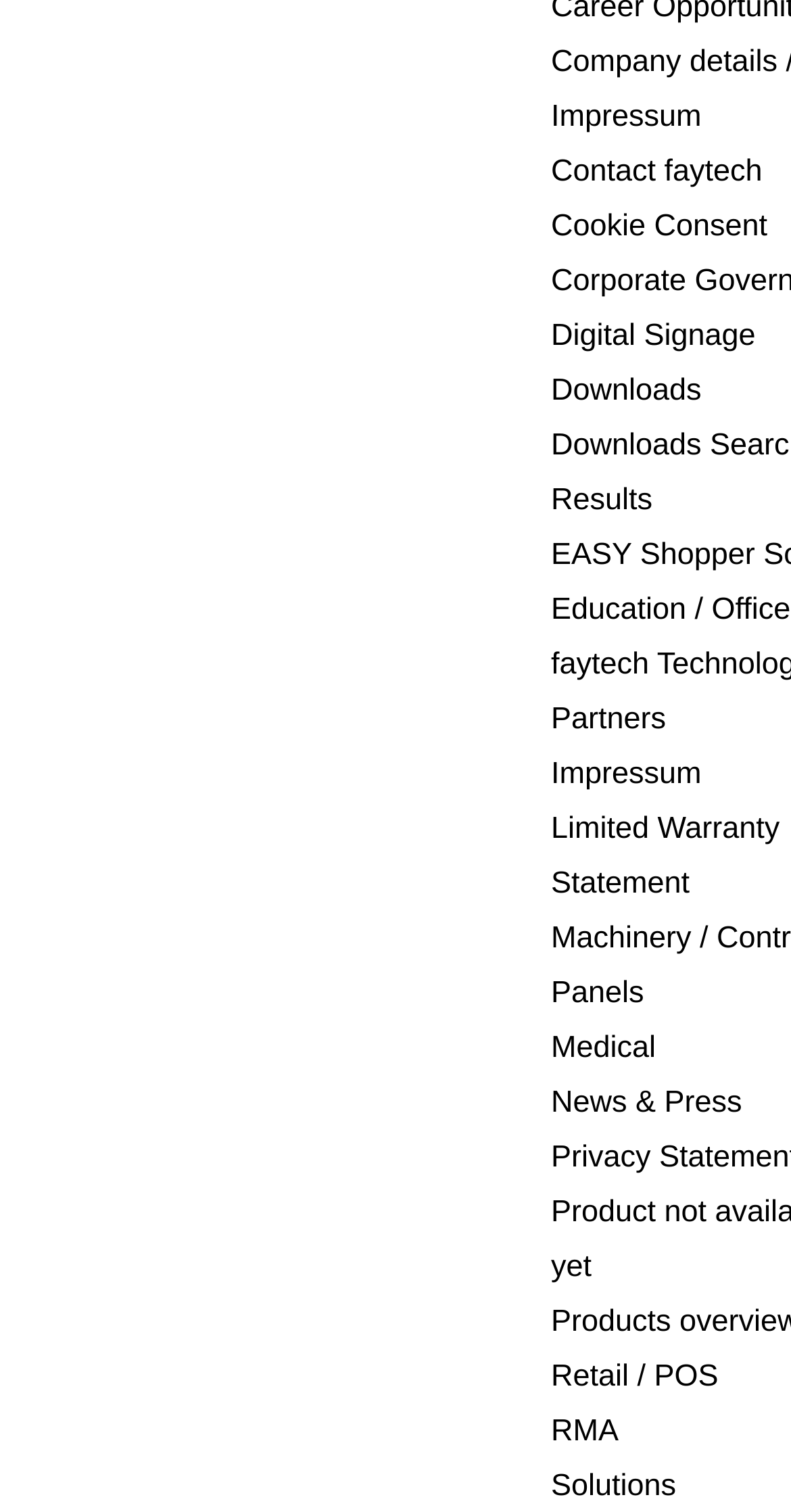Please determine the bounding box coordinates for the element that should be clicked to follow these instructions: "Read the latest News and Press".

[0.697, 0.718, 0.938, 0.741]